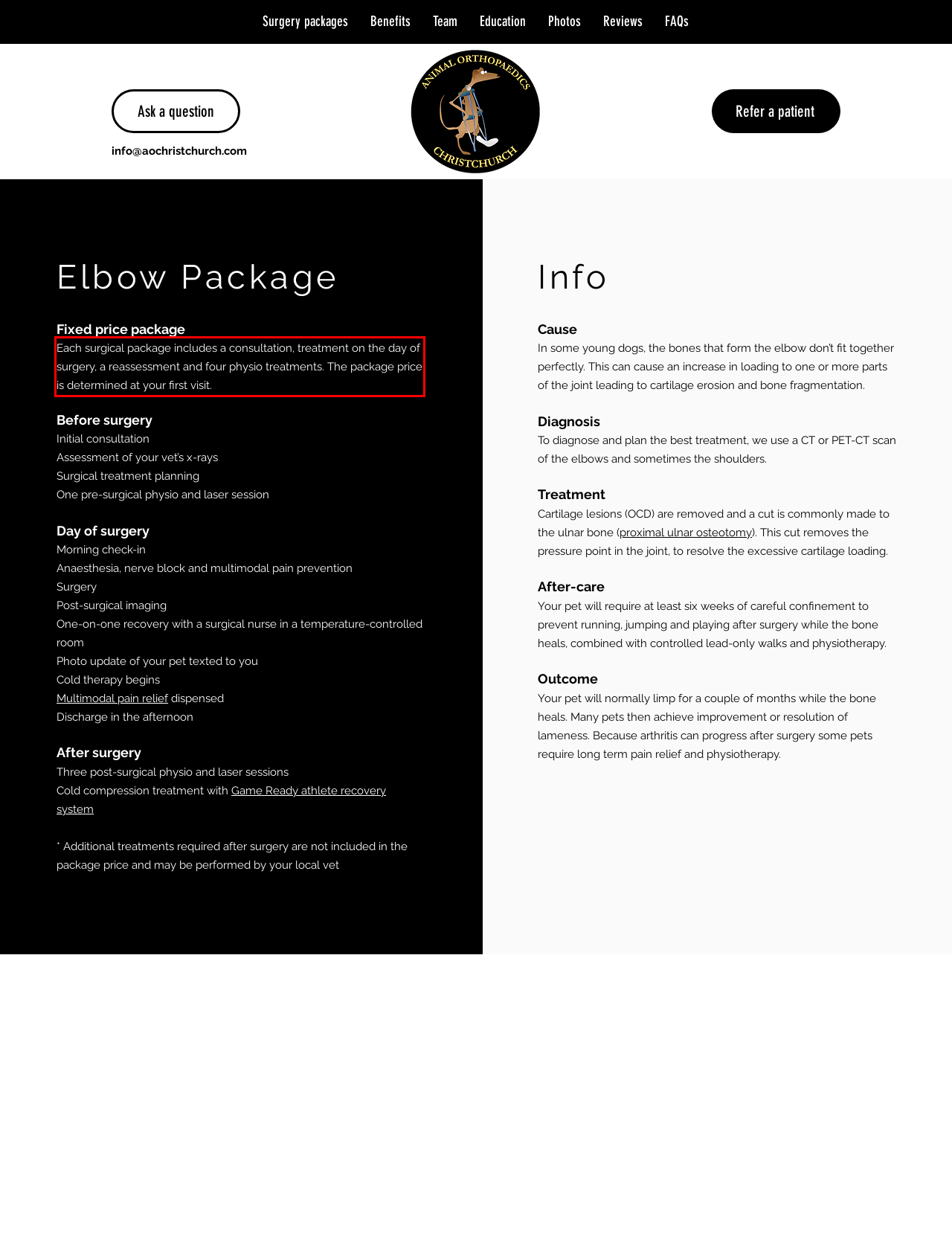With the given screenshot of a webpage, locate the red rectangle bounding box and extract the text content using OCR.

Each surgical package includes a consultation, treatment on the day of surgery, a reassessment and four physio treatments. The package price is determined at your first visit.